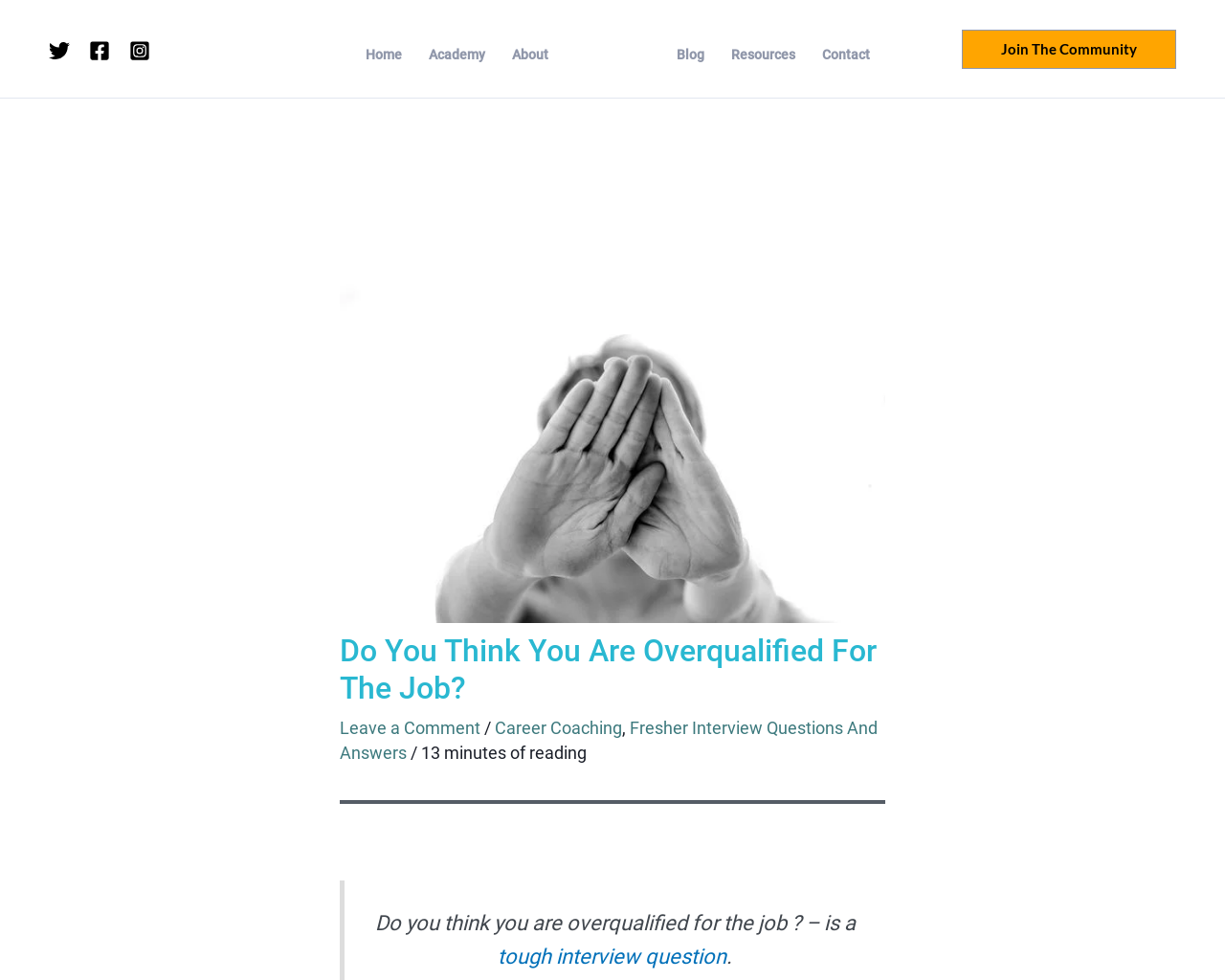What is the category of the article under 'Career Coaching'?
Please provide a comprehensive answer to the question based on the webpage screenshot.

The article is categorized under 'Career Coaching' and 'Fresher Interview Questions And Answers' as indicated by the links at the top of the article.